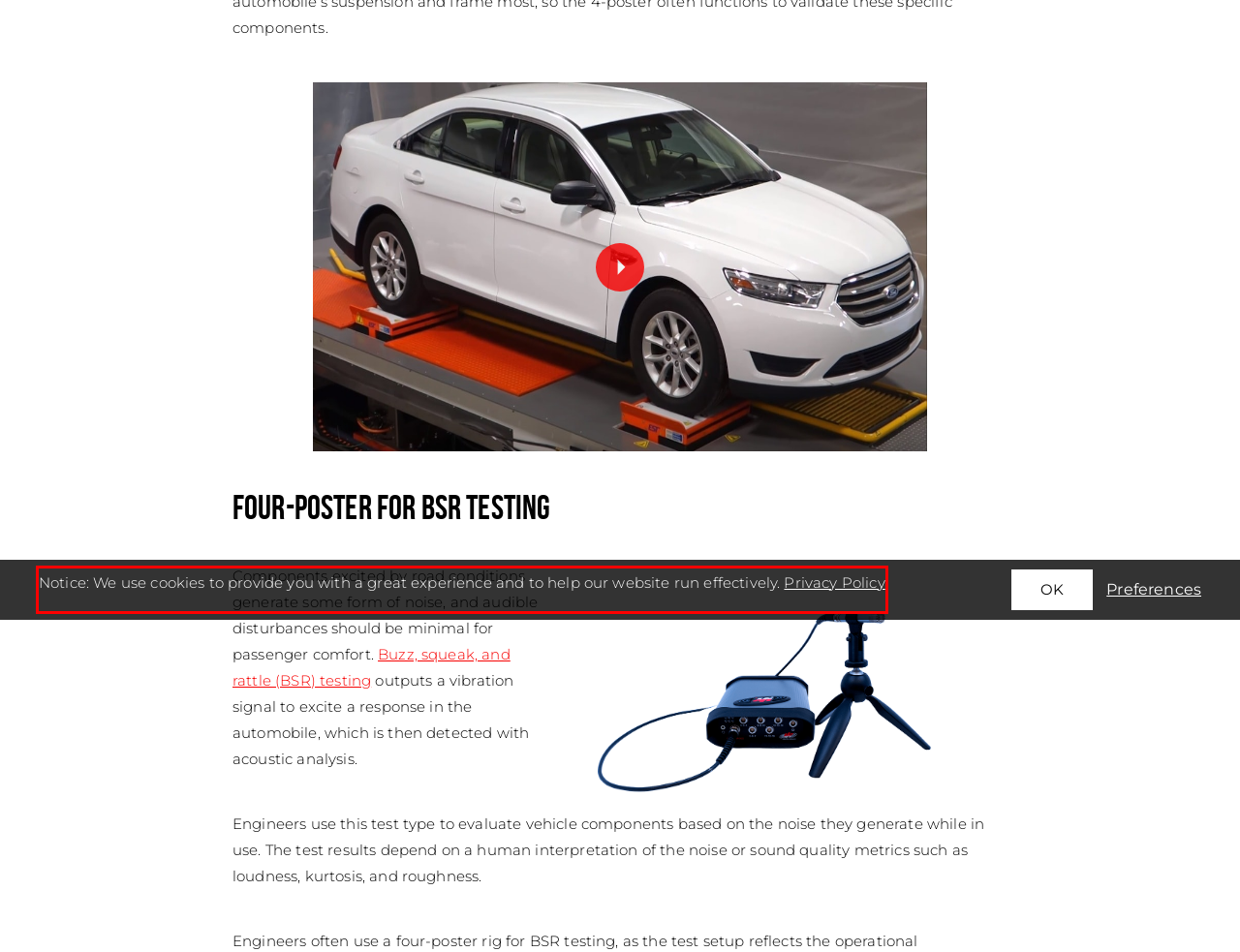In the given screenshot, locate the red bounding box and extract the text content from within it.

Notice: We use cookies to provide you with a great experience and to help our website run effectively. Privacy Policy